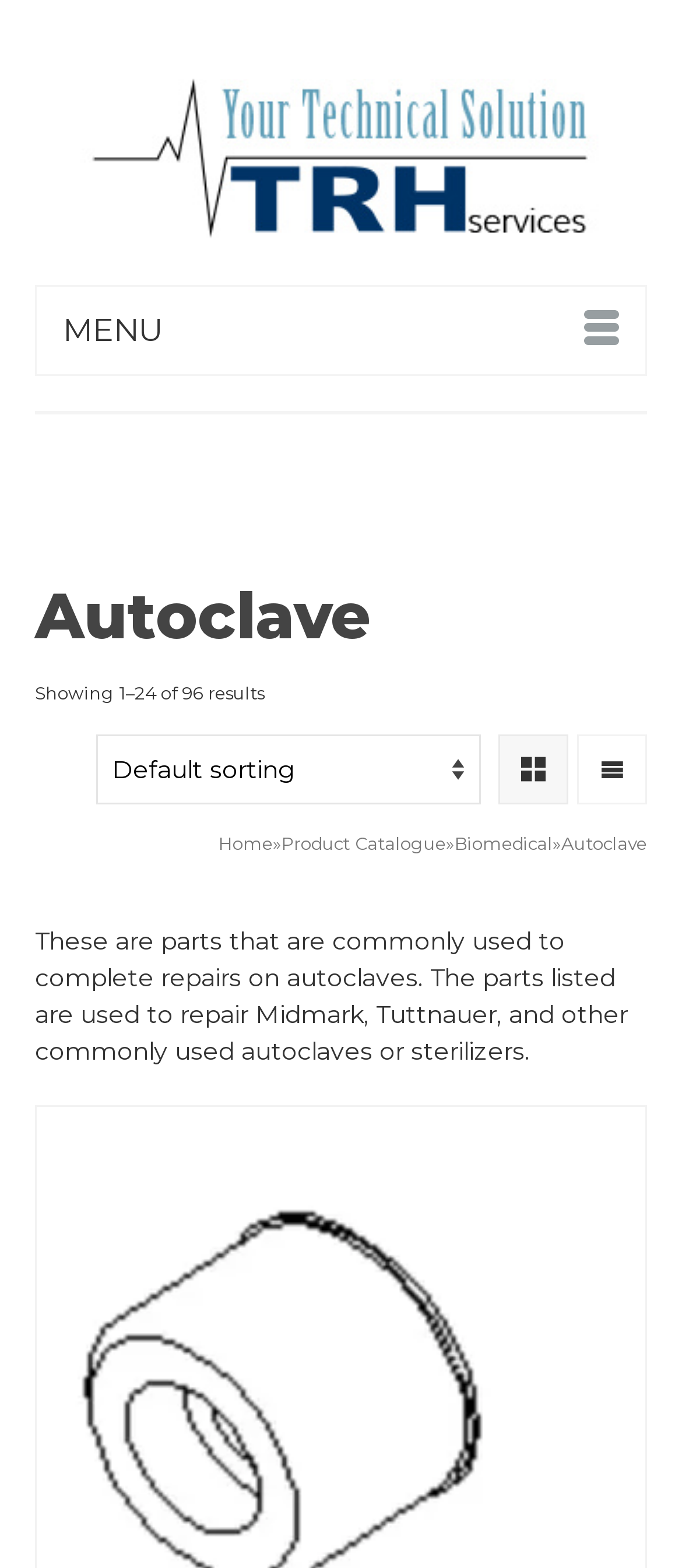Use a single word or phrase to answer the question: 
What is the purpose of the parts listed?

Repair autoclaves